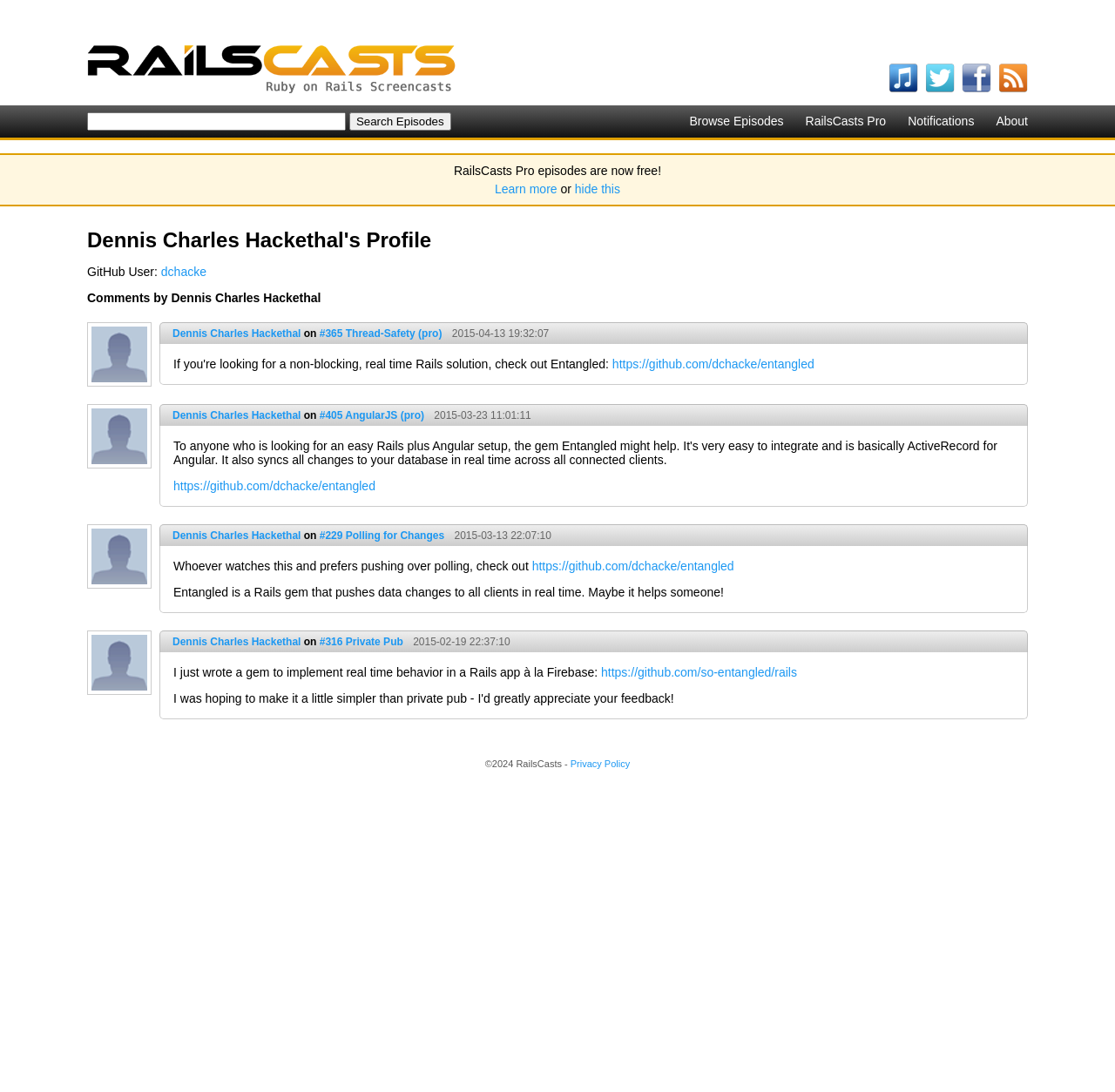Explain the features and main sections of the webpage comprehensively.

This webpage is about RailsCasts, a platform offering short Ruby on Rails screencasts containing tips, tricks, and tutorials for both novice and experienced web developers. 

At the top left, there is a logo of RailsCasts, accompanied by a link to the homepage. To the right of the logo, there are links to iTunes, Twitter, Facebook, and RSS. Below these links, there is a search bar with a button labeled "Search Episodes". 

Next to the search bar, there is a promotional message announcing that RailsCasts Pro episodes are now free, with a "Learn more" link and an option to hide the message. 

Below the promotional message, there is a profile section dedicated to Dennis Charles Hackethal, featuring his GitHub username and a heading "Comments by Dennis Charles Hackethal". 

The profile section is followed by a list of comments made by Dennis Charles Hackethal, each consisting of his avatar, name, comment text, and a timestamp. The comments are about various RailsCasts episodes, and some of them include links to GitHub repositories. 

At the bottom of the page, there is a copyright notice and a link to the Privacy Policy.